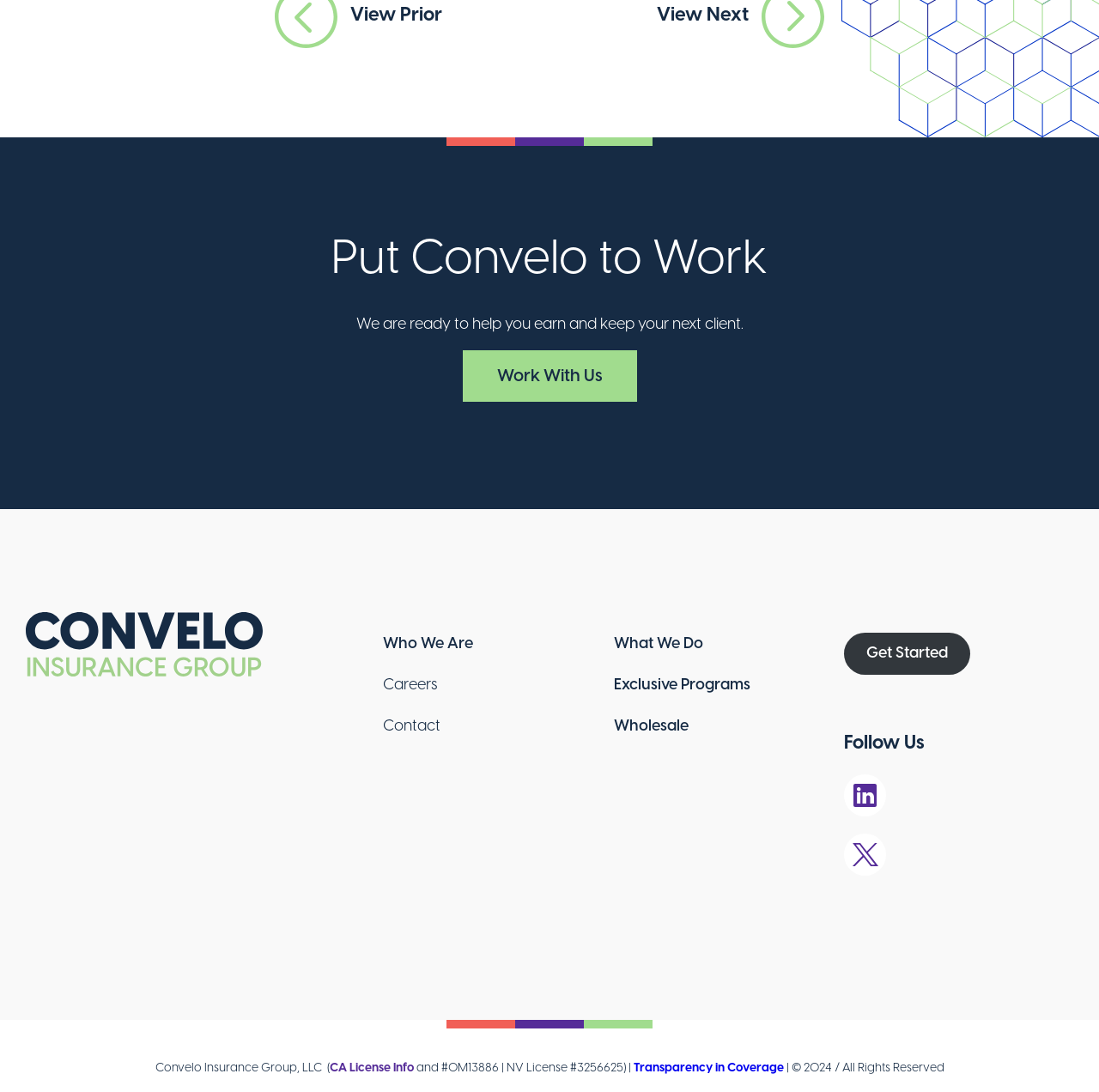Please identify the bounding box coordinates of the region to click in order to complete the task: "View prior articles". The coordinates must be four float numbers between 0 and 1, specified as [left, top, right, bottom].

[0.25, 0.023, 0.402, 0.08]